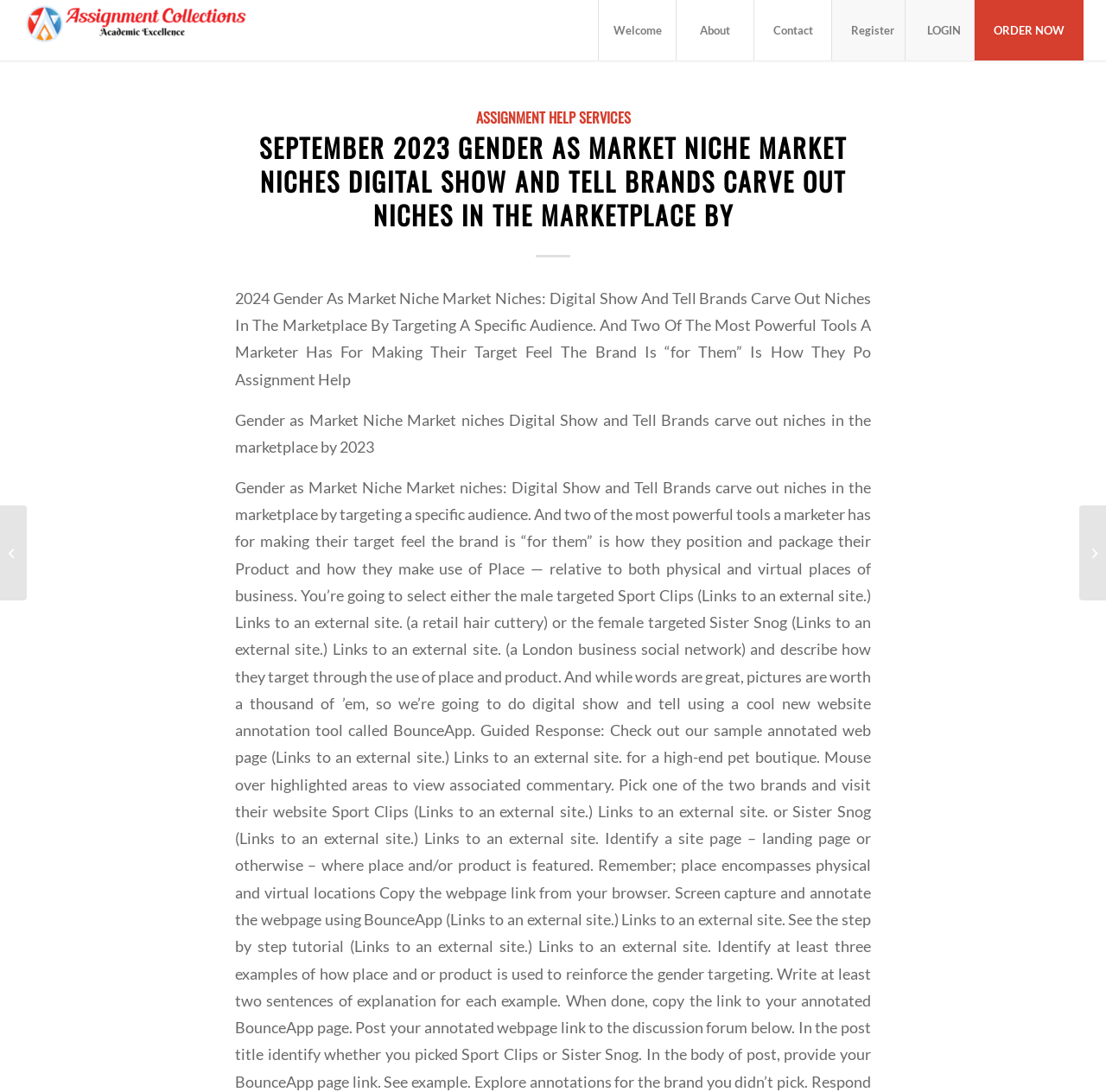Can you show the bounding box coordinates of the region to click on to complete the task described in the instruction: "View the office details"?

None